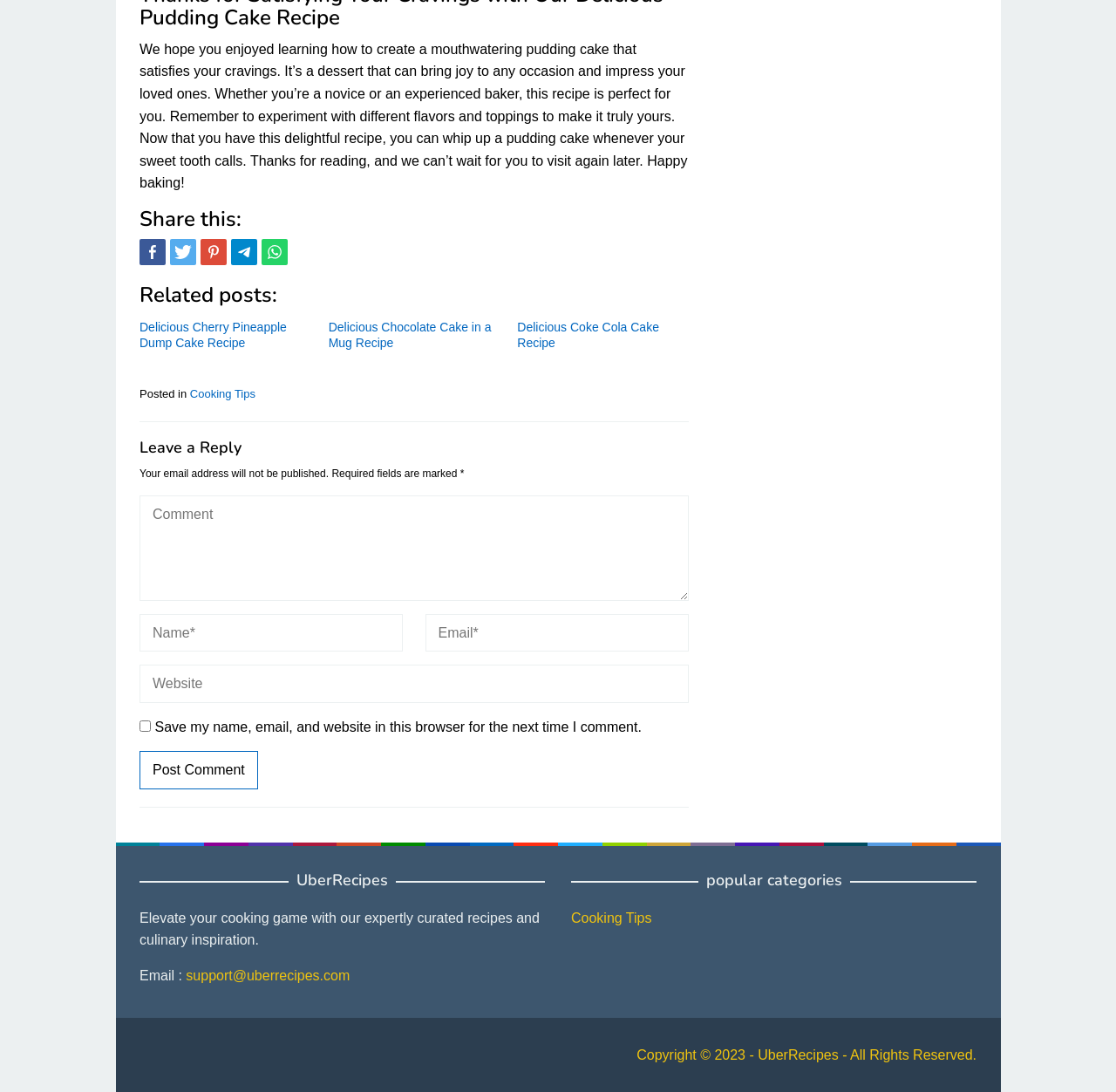What is the name of the website?
Please provide a single word or phrase based on the screenshot.

UberRecipes